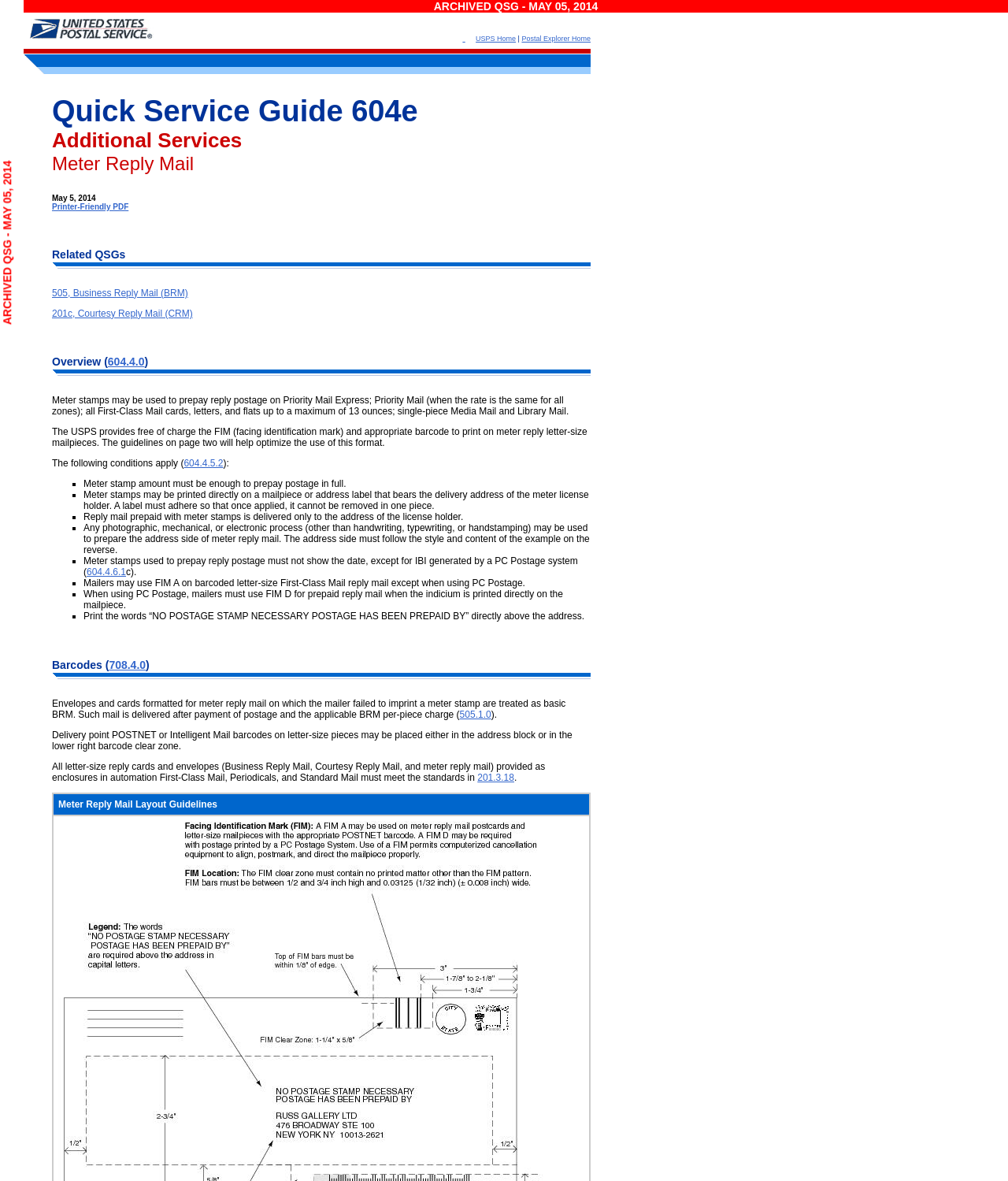Point out the bounding box coordinates of the section to click in order to follow this instruction: "View Printer-Friendly PDF".

[0.052, 0.171, 0.128, 0.179]